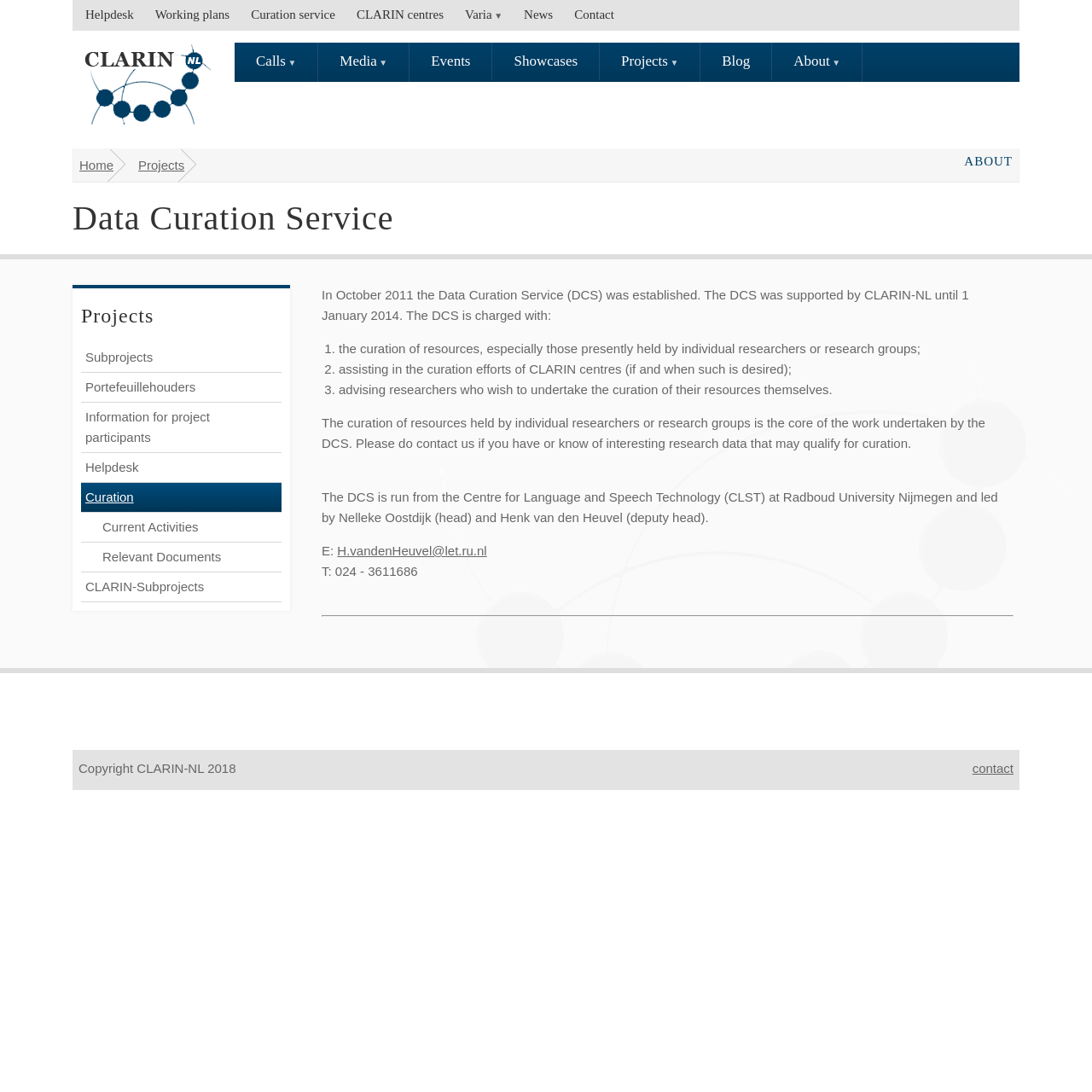Who is the head of the Data Curation Service?
Please use the image to provide a one-word or short phrase answer.

Nelleke Oostdijk